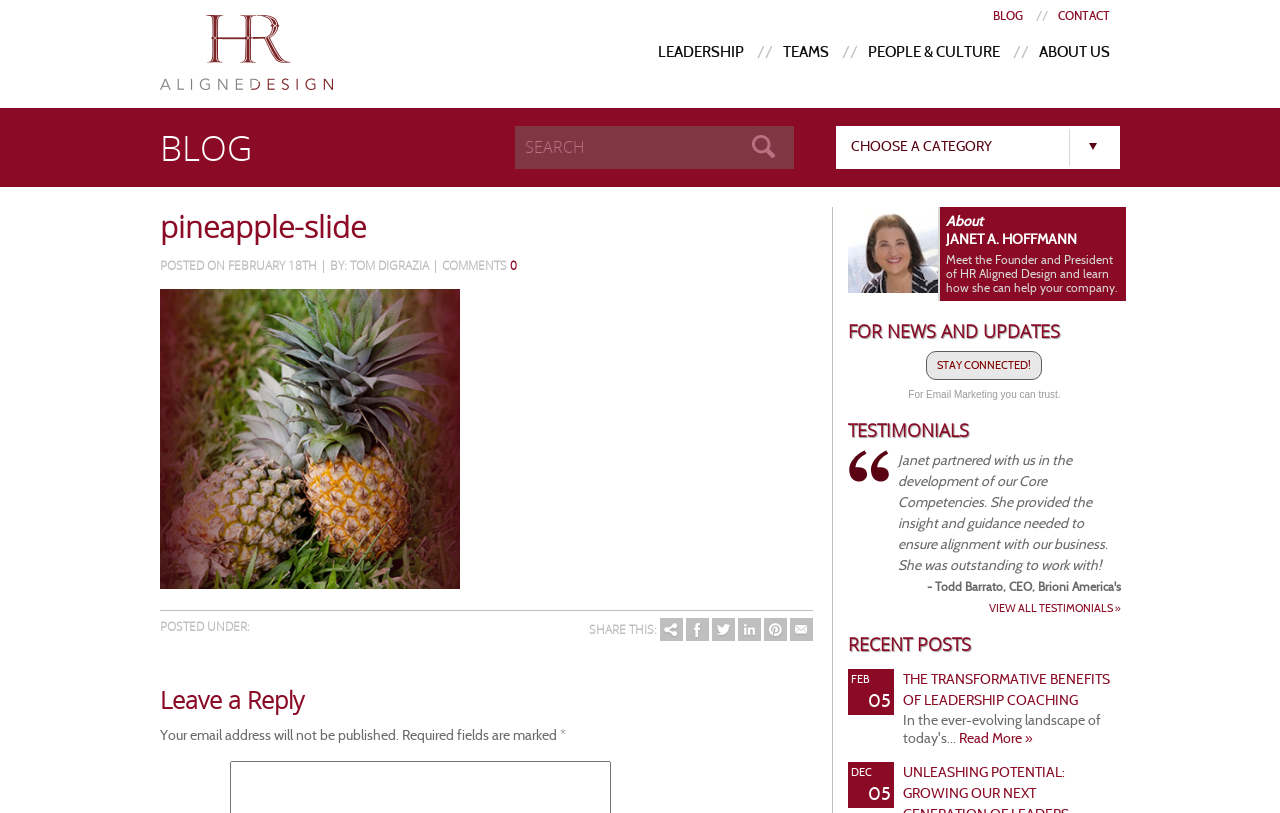Pinpoint the bounding box coordinates of the element that must be clicked to accomplish the following instruction: "Contact HR Aligned Design". The coordinates should be in the format of four float numbers between 0 and 1, i.e., [left, top, right, bottom].

[0.827, 0.006, 0.867, 0.032]